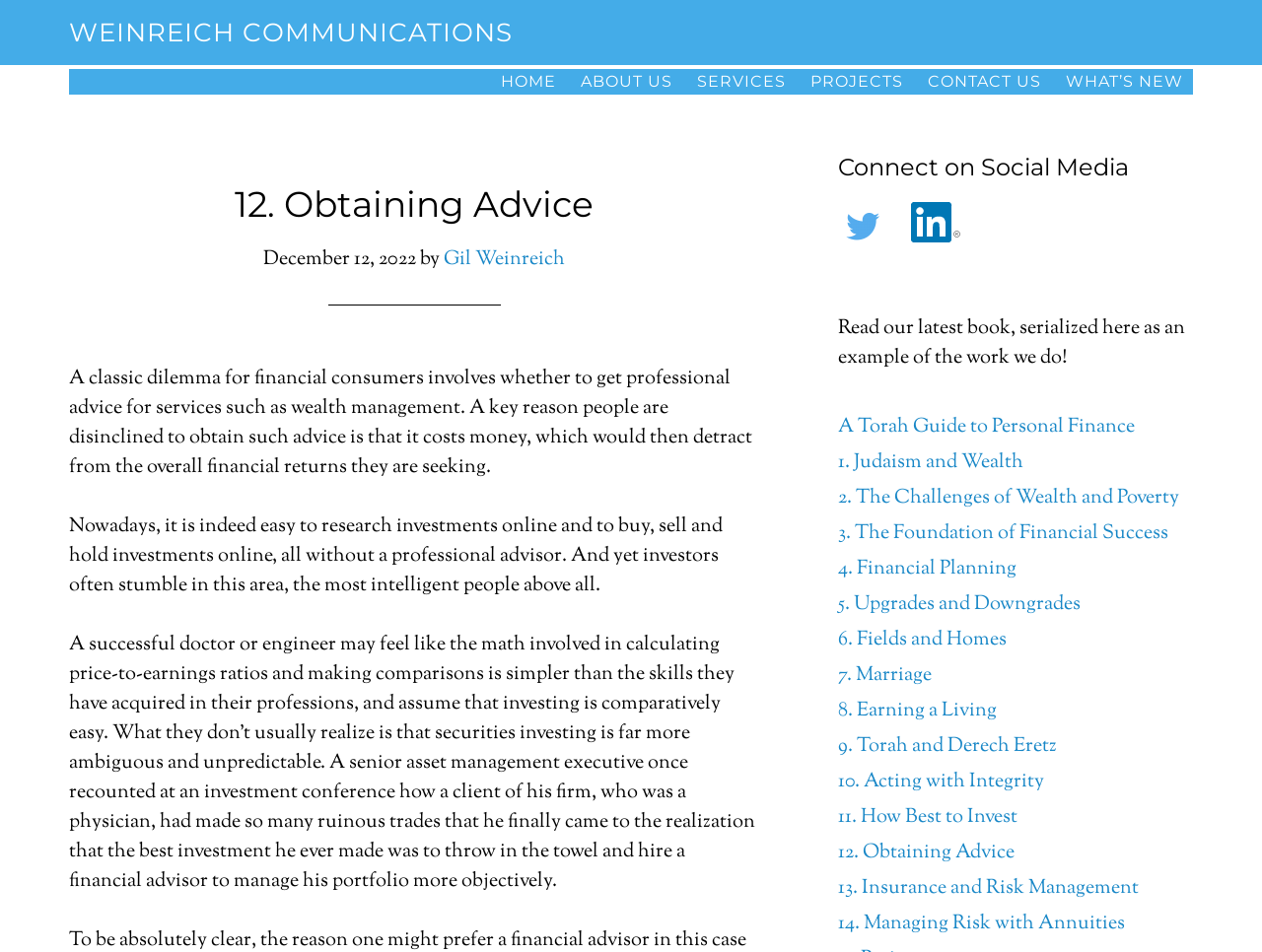Find the bounding box coordinates for the HTML element described as: "4. Financial Planning". The coordinates should consist of four float values between 0 and 1, i.e., [left, top, right, bottom].

[0.664, 0.583, 0.805, 0.613]